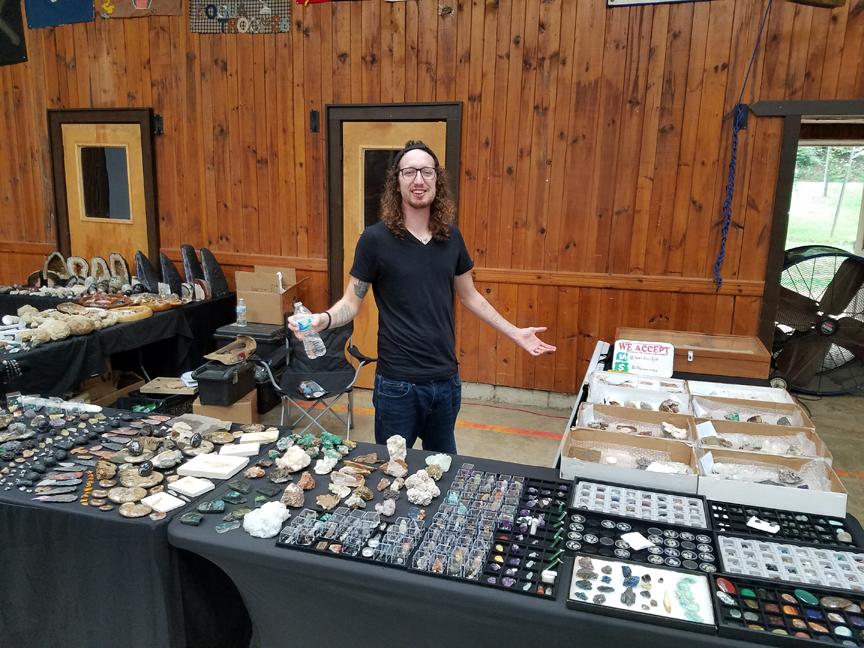Provide a one-word or short-phrase answer to the question:
What is indicated on the table?

Accepted payment methods